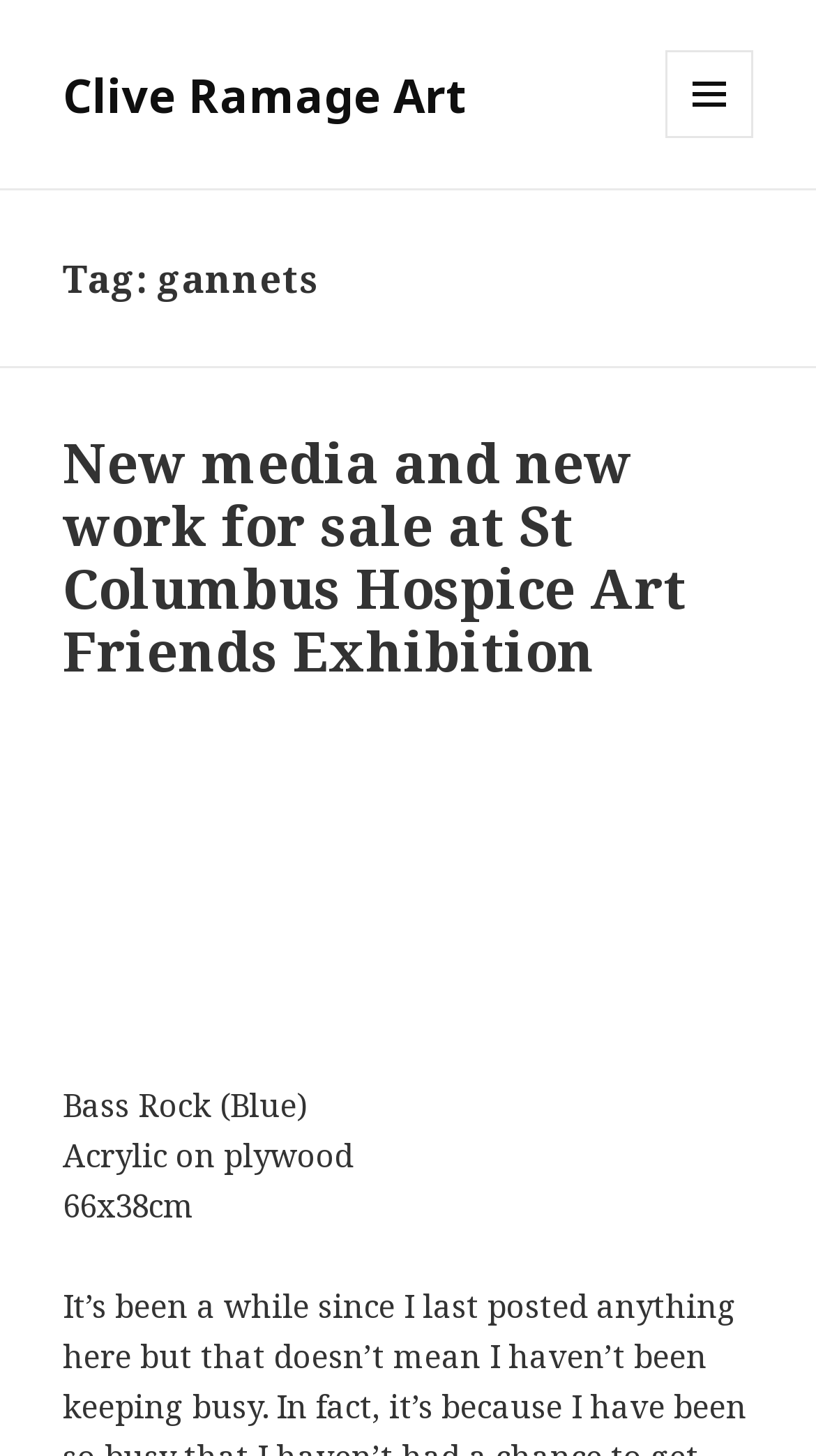Locate the bounding box of the UI element based on this description: "Menu and widgets". Provide four float numbers between 0 and 1 as [left, top, right, bottom].

[0.815, 0.034, 0.923, 0.095]